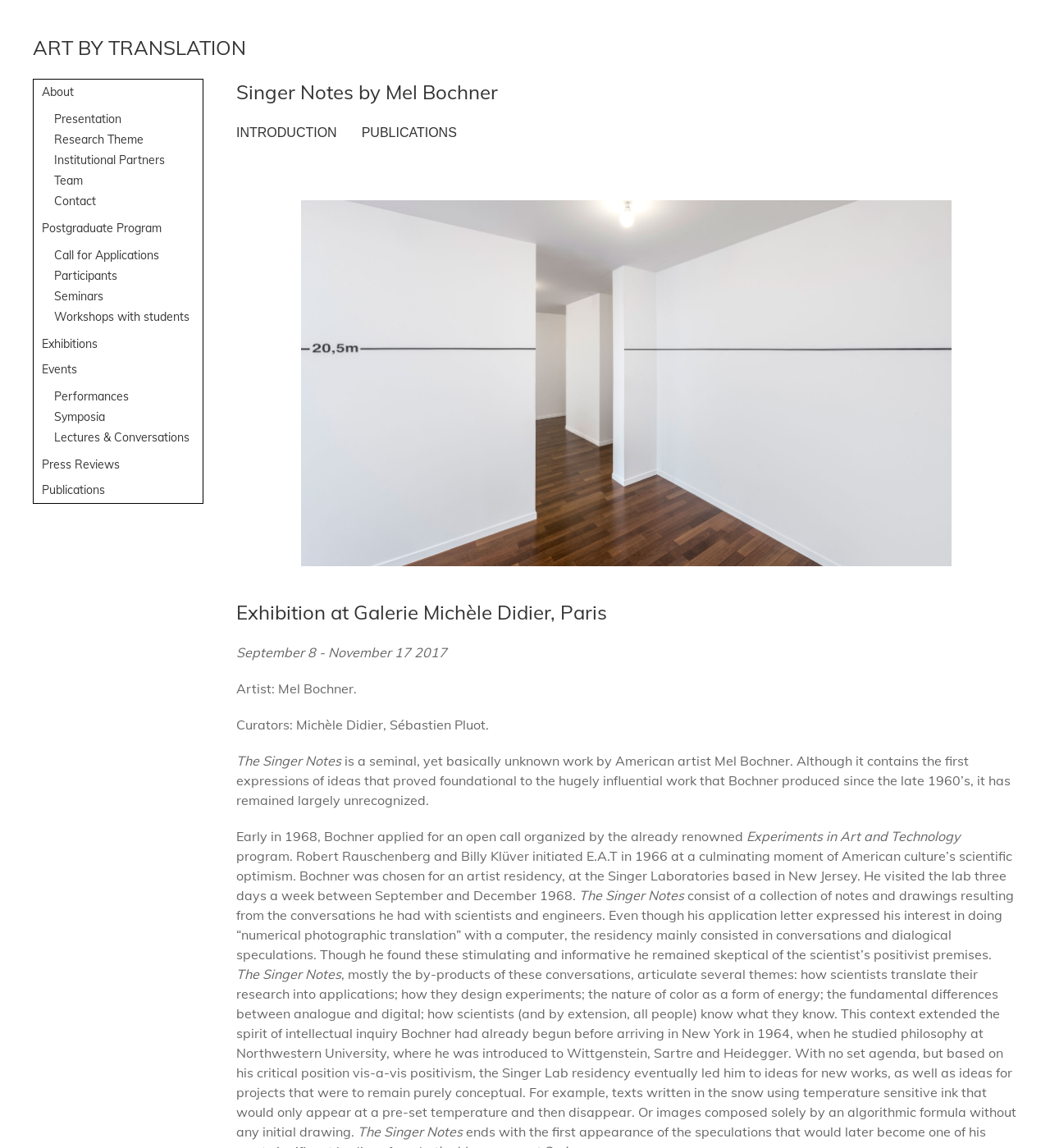Find the bounding box coordinates of the area that needs to be clicked in order to achieve the following instruction: "Learn about the 'Postgraduate Program'". The coordinates should be specified as four float numbers between 0 and 1, i.e., [left, top, right, bottom].

[0.04, 0.188, 0.193, 0.21]